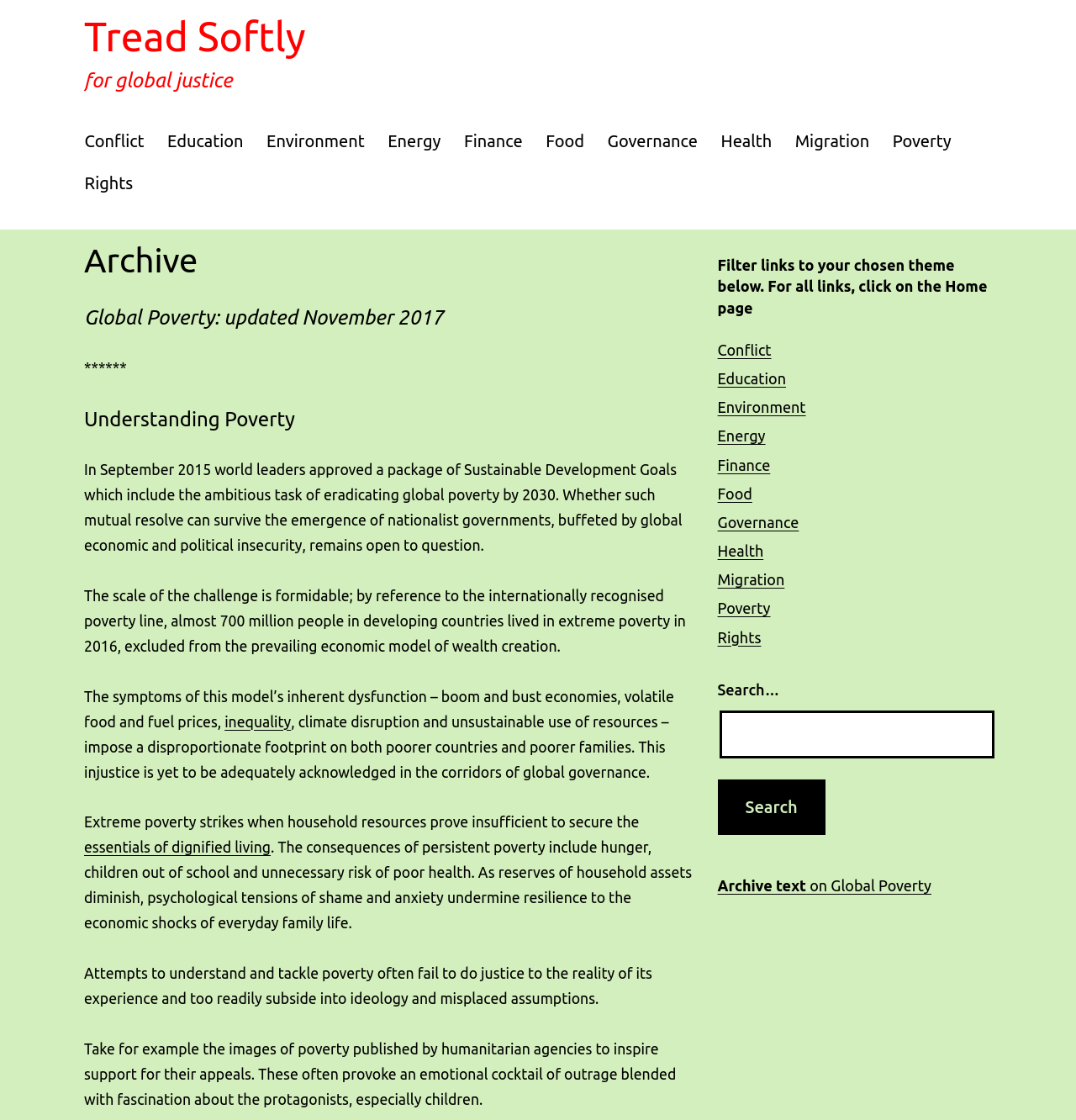Please identify the bounding box coordinates of the clickable region that I should interact with to perform the following instruction: "Filter links by theme". The coordinates should be expressed as four float numbers between 0 and 1, i.e., [left, top, right, bottom].

[0.667, 0.299, 0.922, 0.582]